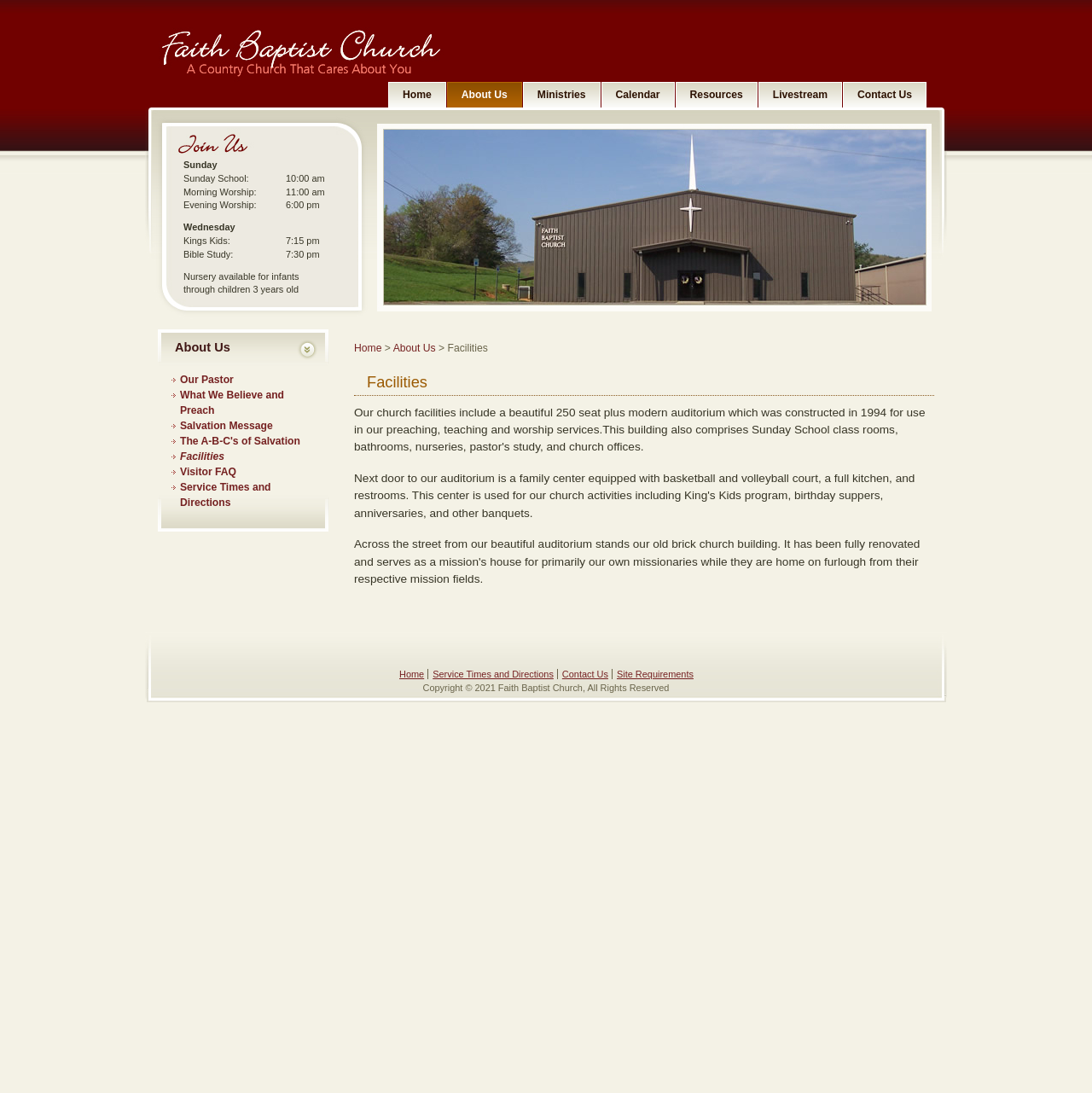Please identify the bounding box coordinates of the element's region that should be clicked to execute the following instruction: "View the 'Facilities' page". The bounding box coordinates must be four float numbers between 0 and 1, i.e., [left, top, right, bottom].

[0.157, 0.41, 0.291, 0.425]